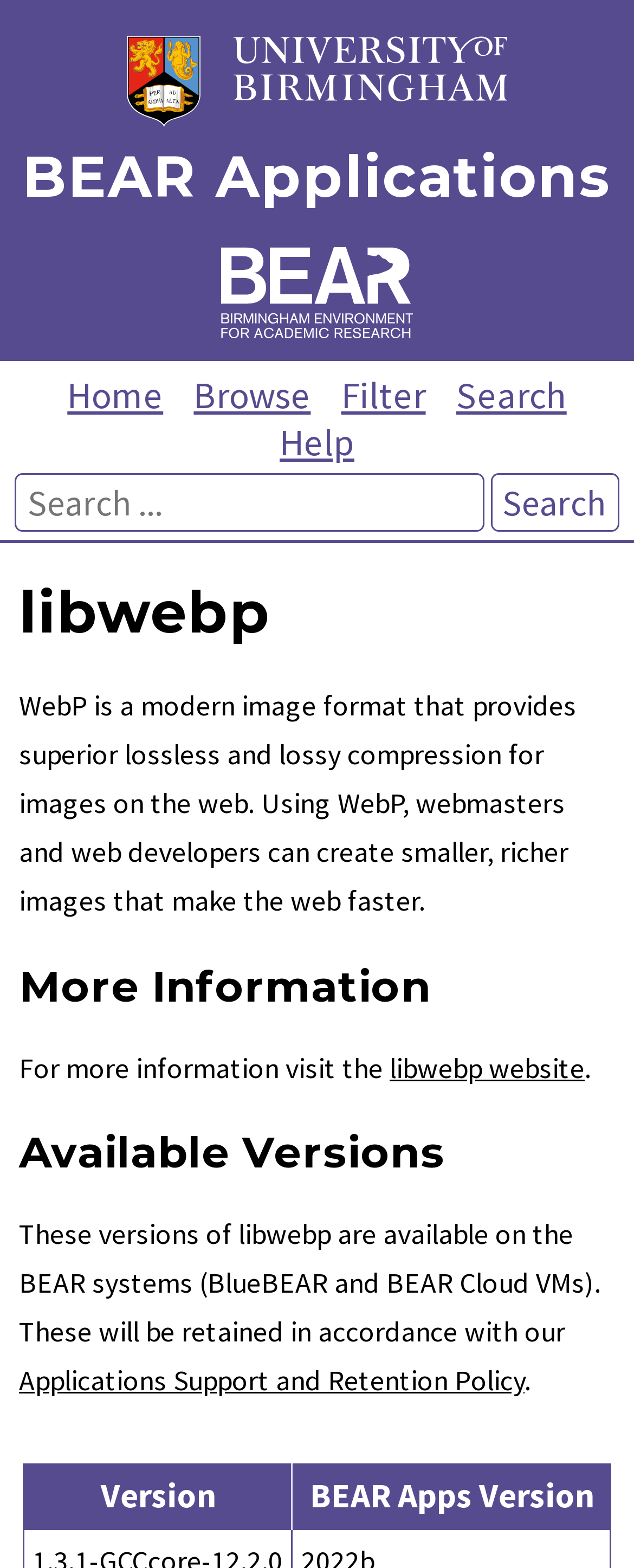Answer the question in a single word or phrase:
What is the policy related to application retention?

Applications Support and Retention Policy